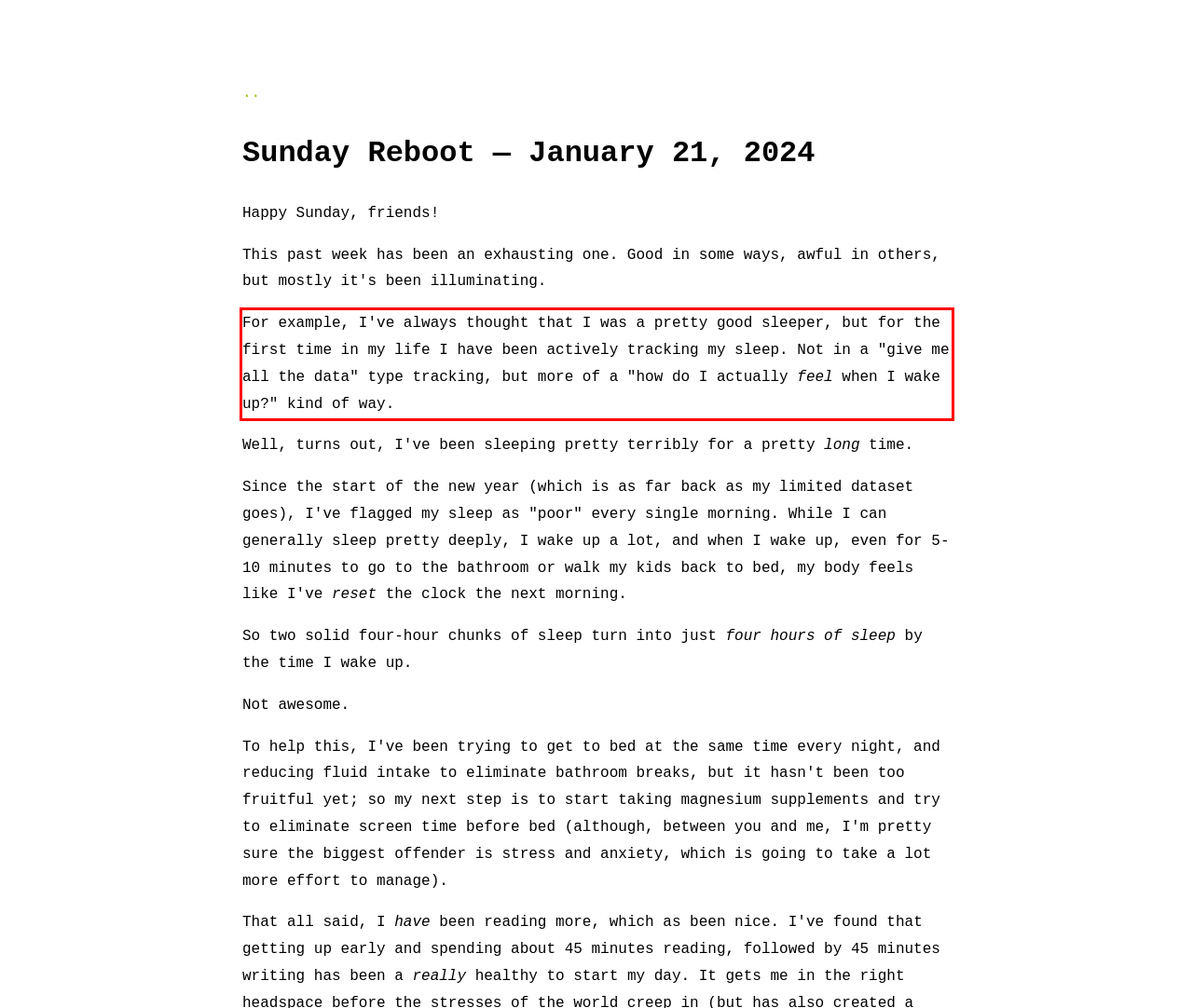Using the provided screenshot of a webpage, recognize the text inside the red rectangle bounding box by performing OCR.

For example, I've always thought that I was a pretty good sleeper, but for the first time in my life I have been actively tracking my sleep. Not in a "give me all the data" type tracking, but more of a "how do I actually feel when I wake up?" kind of way.